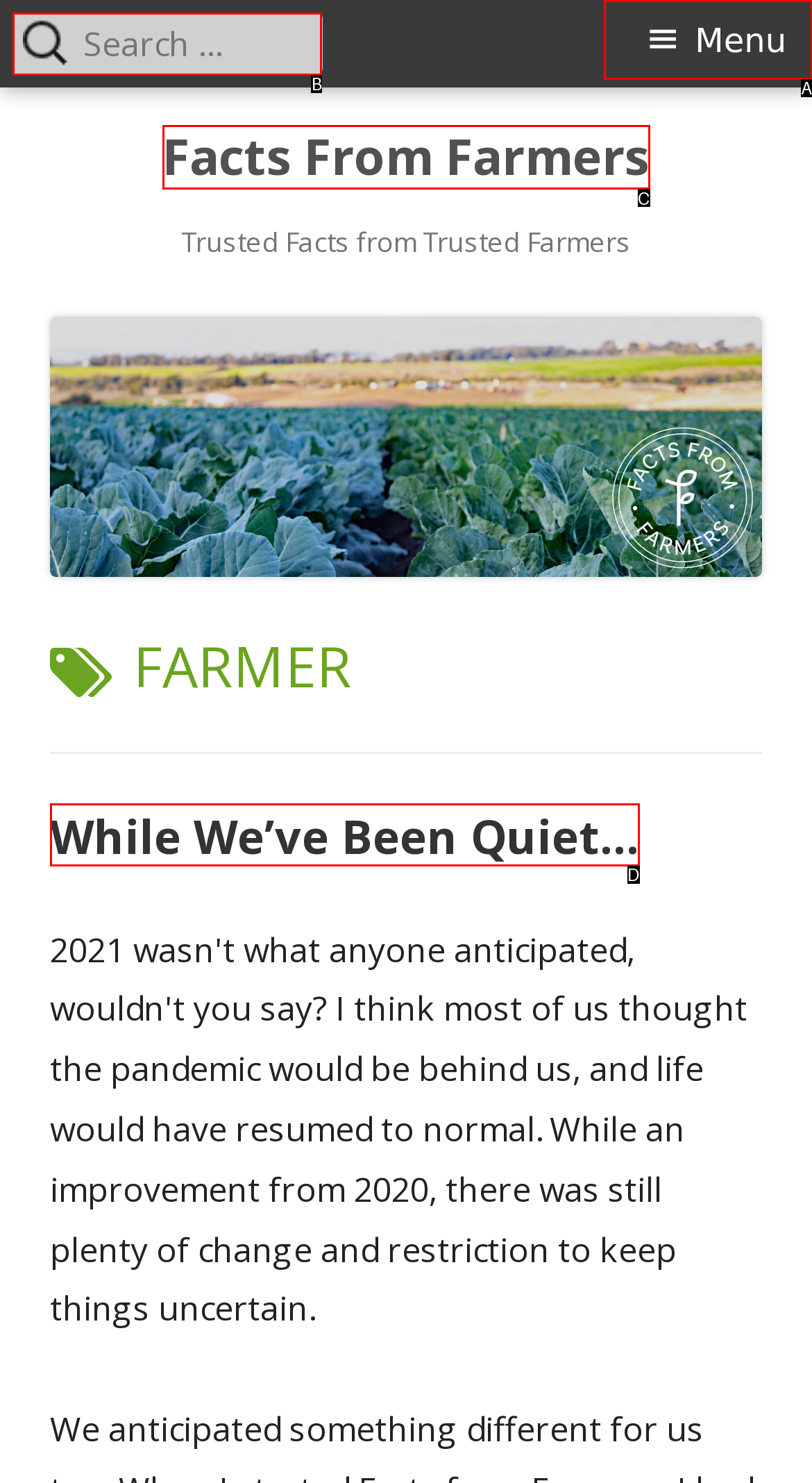Select the option that matches the description: While We’ve Been Quiet…. Answer with the letter of the correct option directly.

D